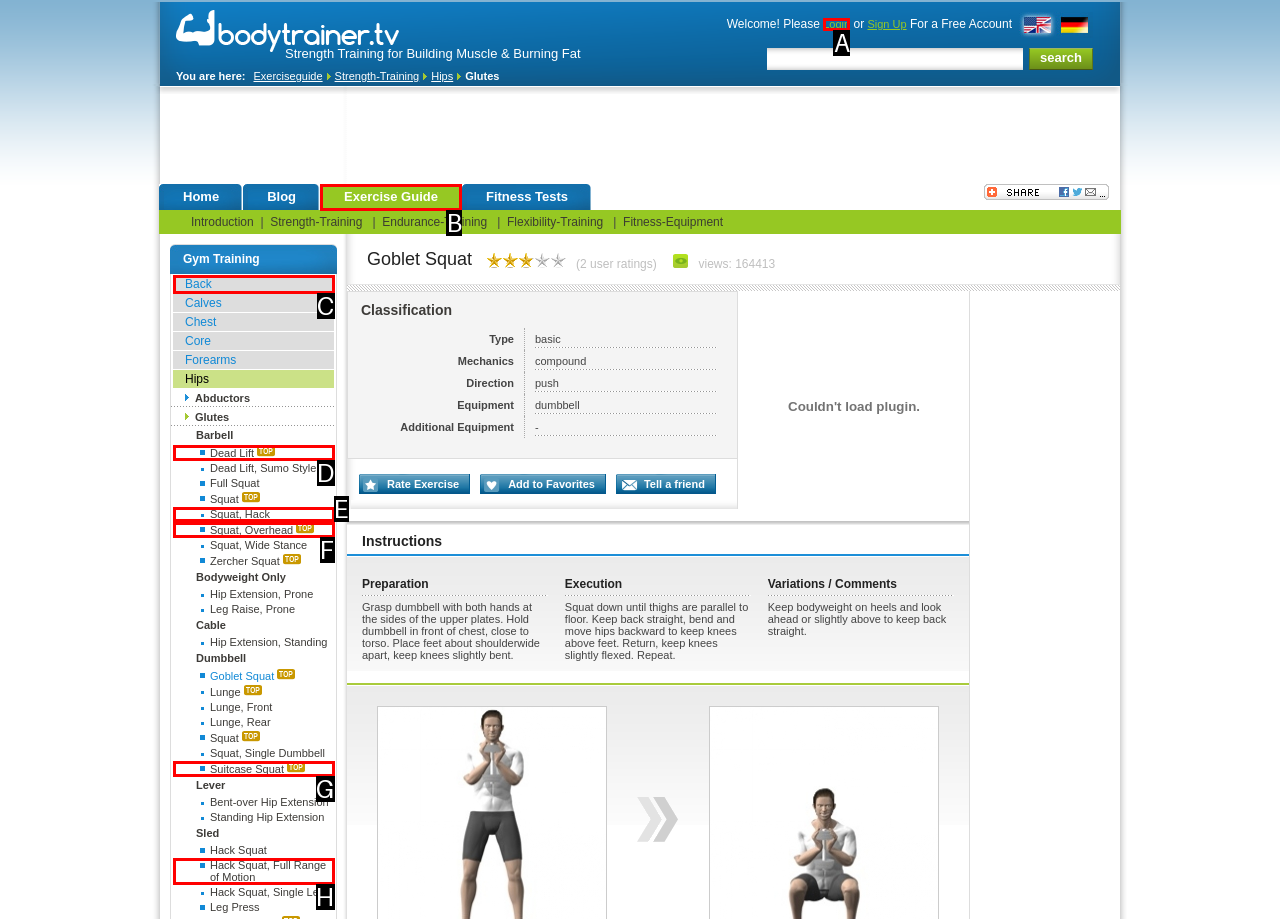Point out the letter of the HTML element you should click on to execute the task: Click on the 'Login' button
Reply with the letter from the given options.

A